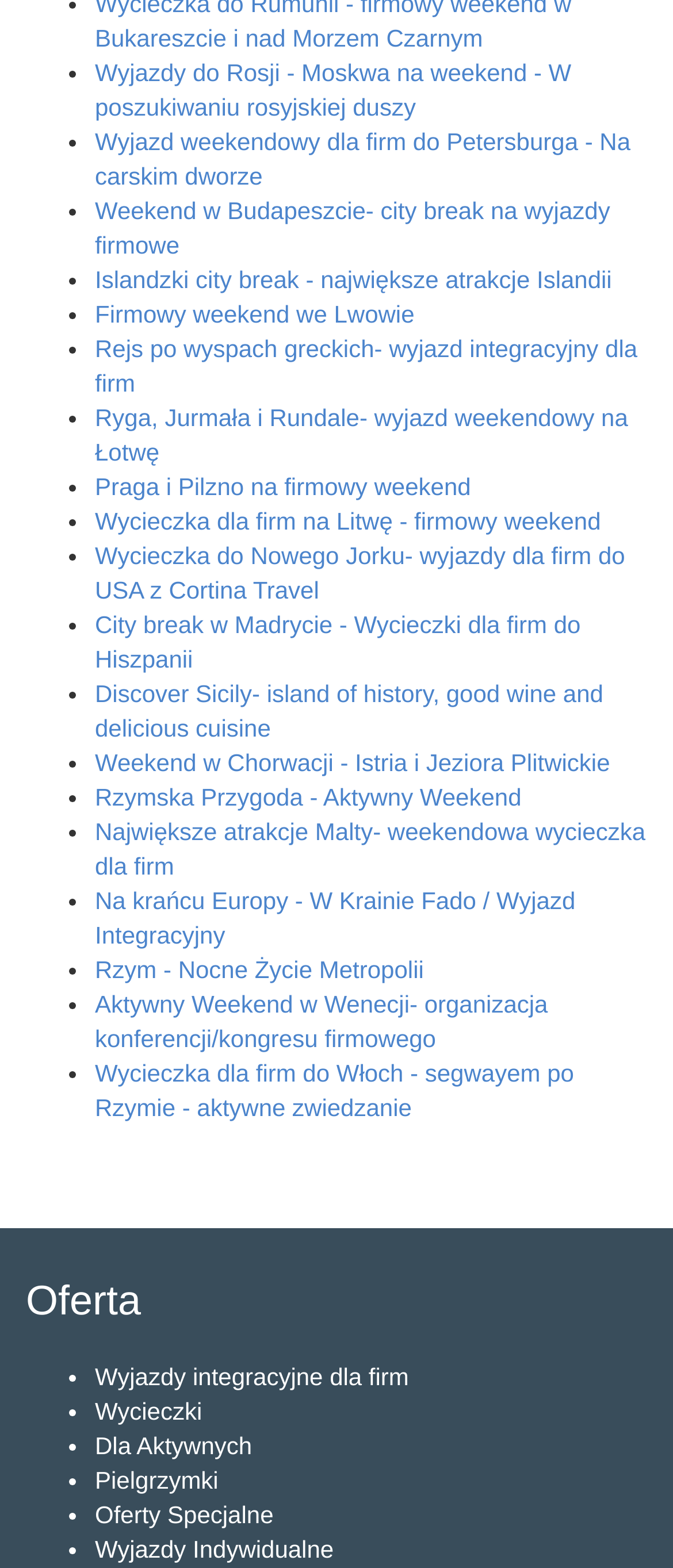Please predict the bounding box coordinates of the element's region where a click is necessary to complete the following instruction: "Check the Discover Sicily- island of history, good wine and delicious cuisine link". The coordinates should be represented by four float numbers between 0 and 1, i.e., [left, top, right, bottom].

[0.141, 0.433, 0.897, 0.473]